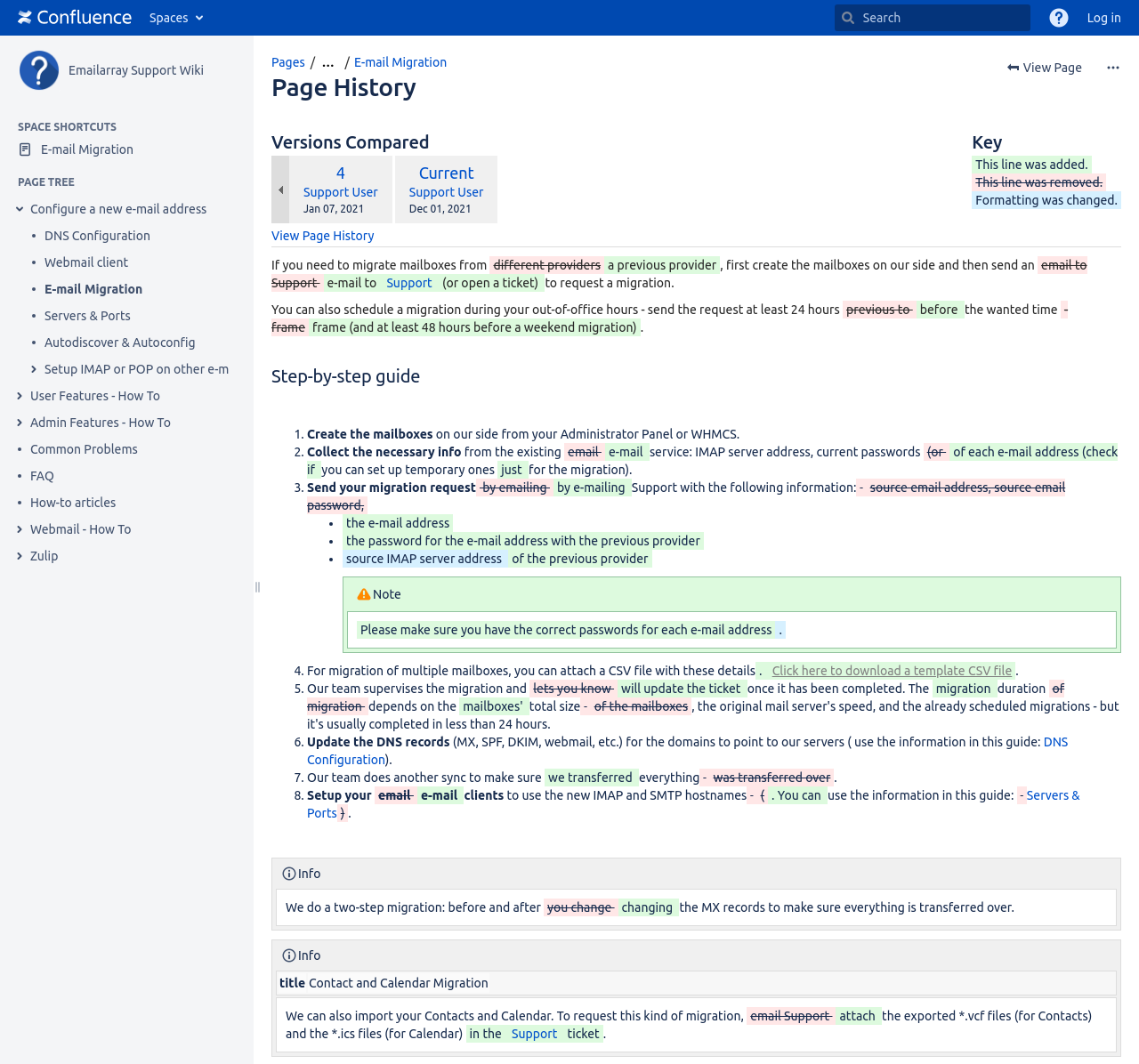Give a one-word or one-phrase response to the question:
What is the title of the section that compares two versions?

Versions Compared